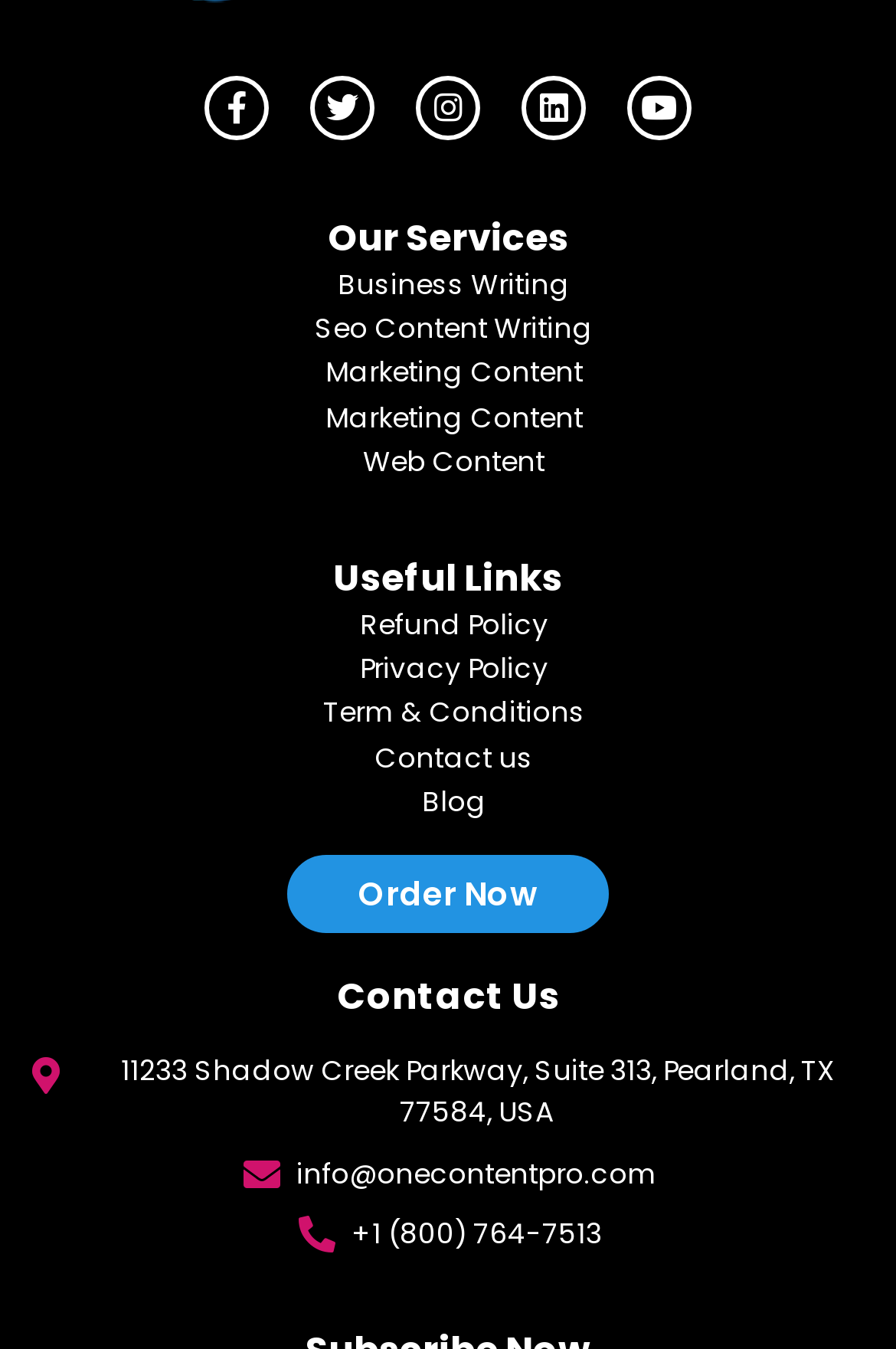Provide a brief response using a word or short phrase to this question:
What is the address of the company?

11233 Shadow Creek Parkway, Suite 313, Pearland, TX 77584, USA